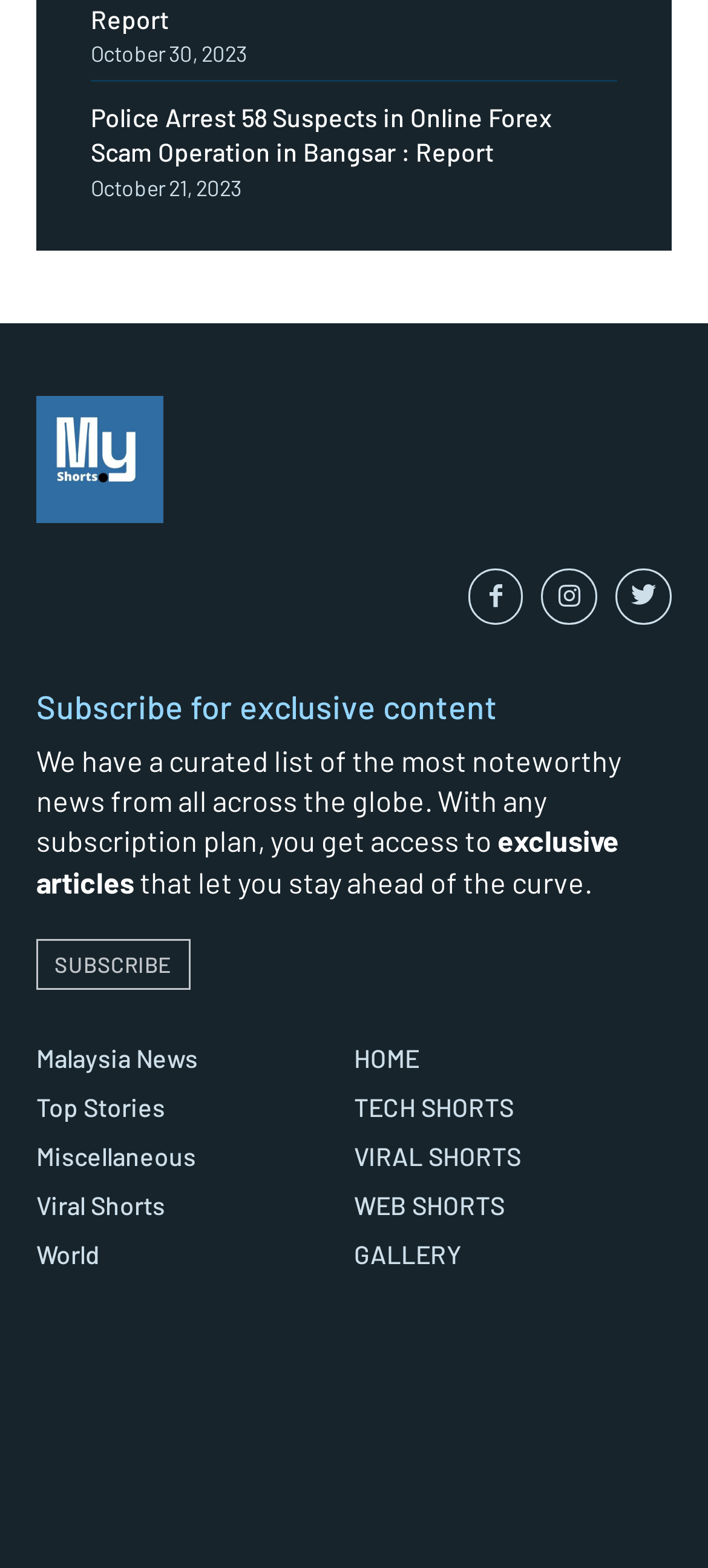How many news categories are available?
Give a single word or phrase answer based on the content of the image.

9